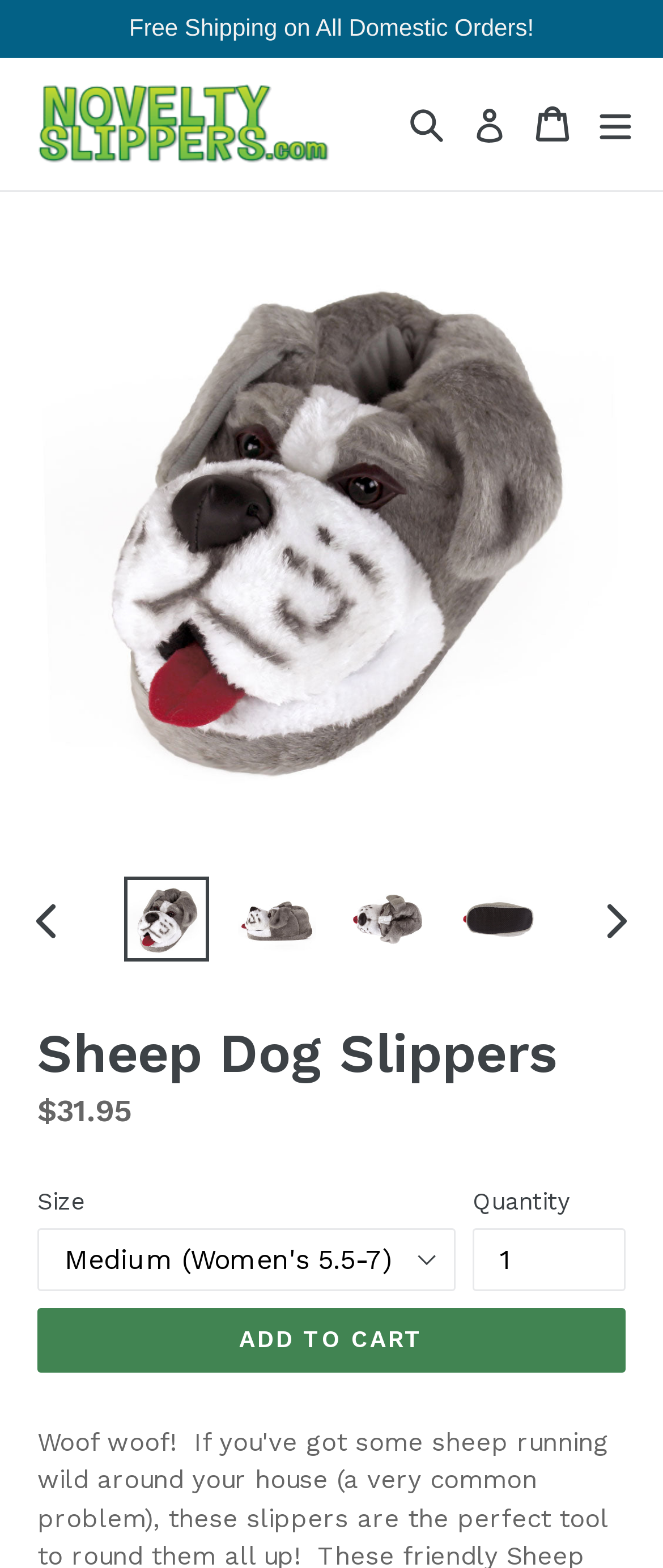Please mark the clickable region by giving the bounding box coordinates needed to complete this instruction: "Expand Materials".

None